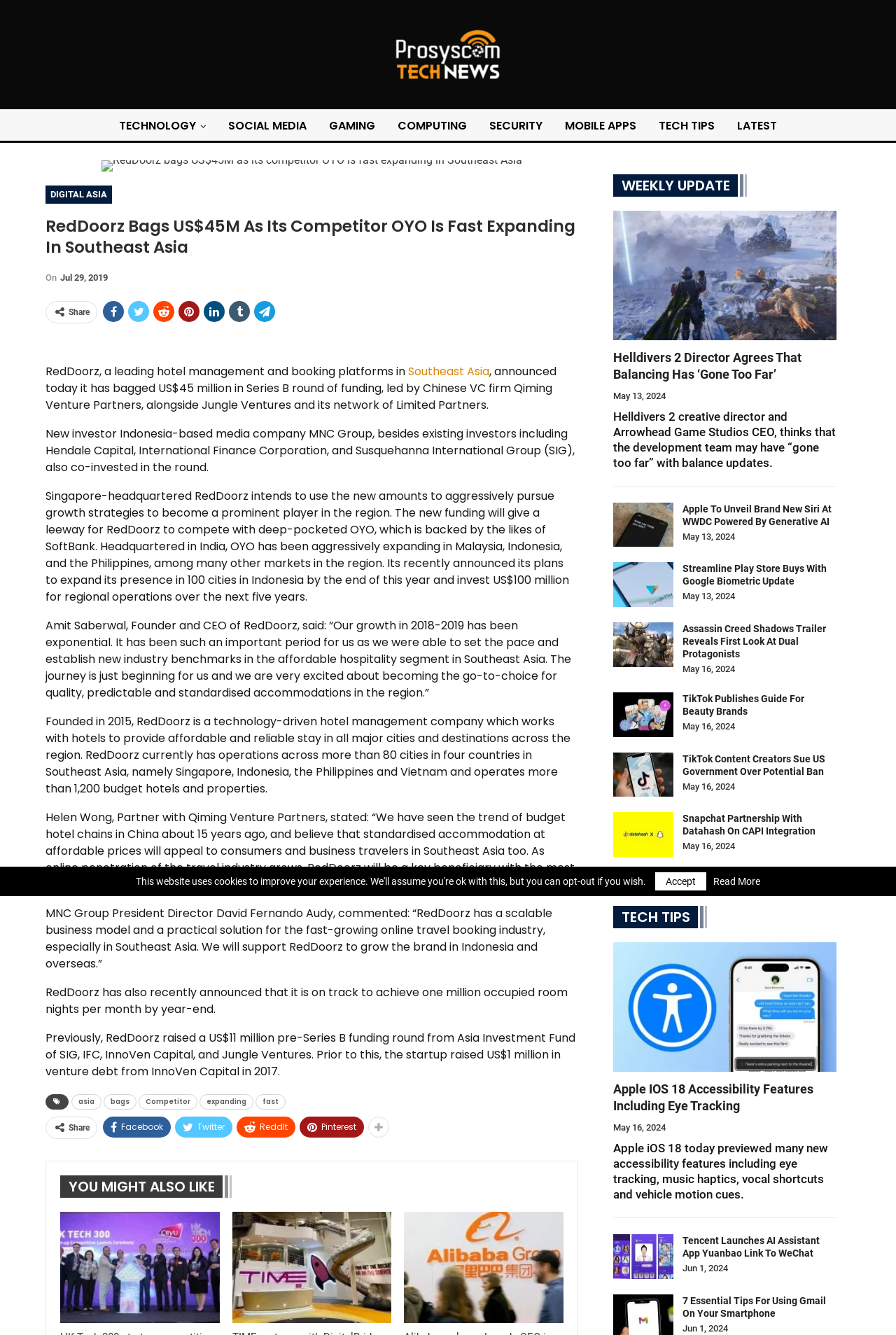Please determine the bounding box of the UI element that matches this description: SOCIAL MEDIA. The coordinates should be given as (top-left x, top-left y, bottom-right x, bottom-right y), with all values between 0 and 1.

[0.245, 0.082, 0.352, 0.107]